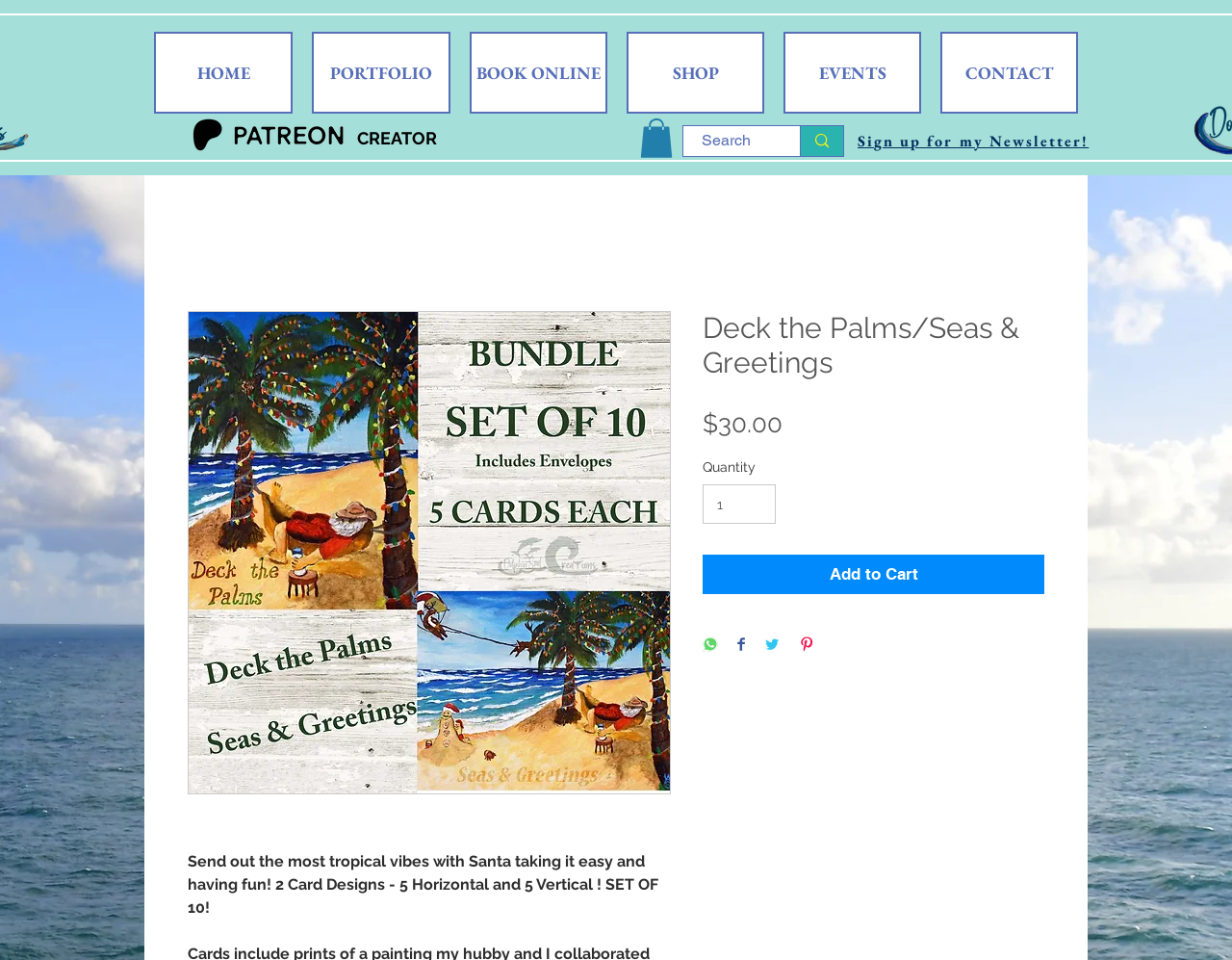Provide an in-depth caption for the elements present on the webpage.

This webpage is an e-commerce page for a product called "Deck the Palms/Seas & Greetings" by DolphinSoulCreations. At the top, there is a navigation menu with links to "HOME", "PORTFOLIO", "BOOK ONLINE", "SHOP", "EVENTS", and "CONTACT". Below the navigation menu, there is a search bar with a magnifying glass icon and a button to submit the search query.

On the left side of the page, there is a section with a Patreon logo and a link to sign up for a newsletter. Above this section, there is a heading that reads "CREATOR" with a link to the creator's page.

The main content of the page is a product description, which includes an image of the product, a heading that reads "Deck the Palms/Seas & Greetings", and a paragraph of text that describes the product as a set of 10 cards with 2 card designs, 5 horizontal and 5 vertical, featuring Santa taking it easy and having fun. The product price is listed as $30.00.

Below the product description, there are buttons to add the product to the cart, share it on WhatsApp, Facebook, Twitter, and Pinterest. There is also a spin button to select the quantity of the product, with a minimum value of 1 and a maximum value of 5.